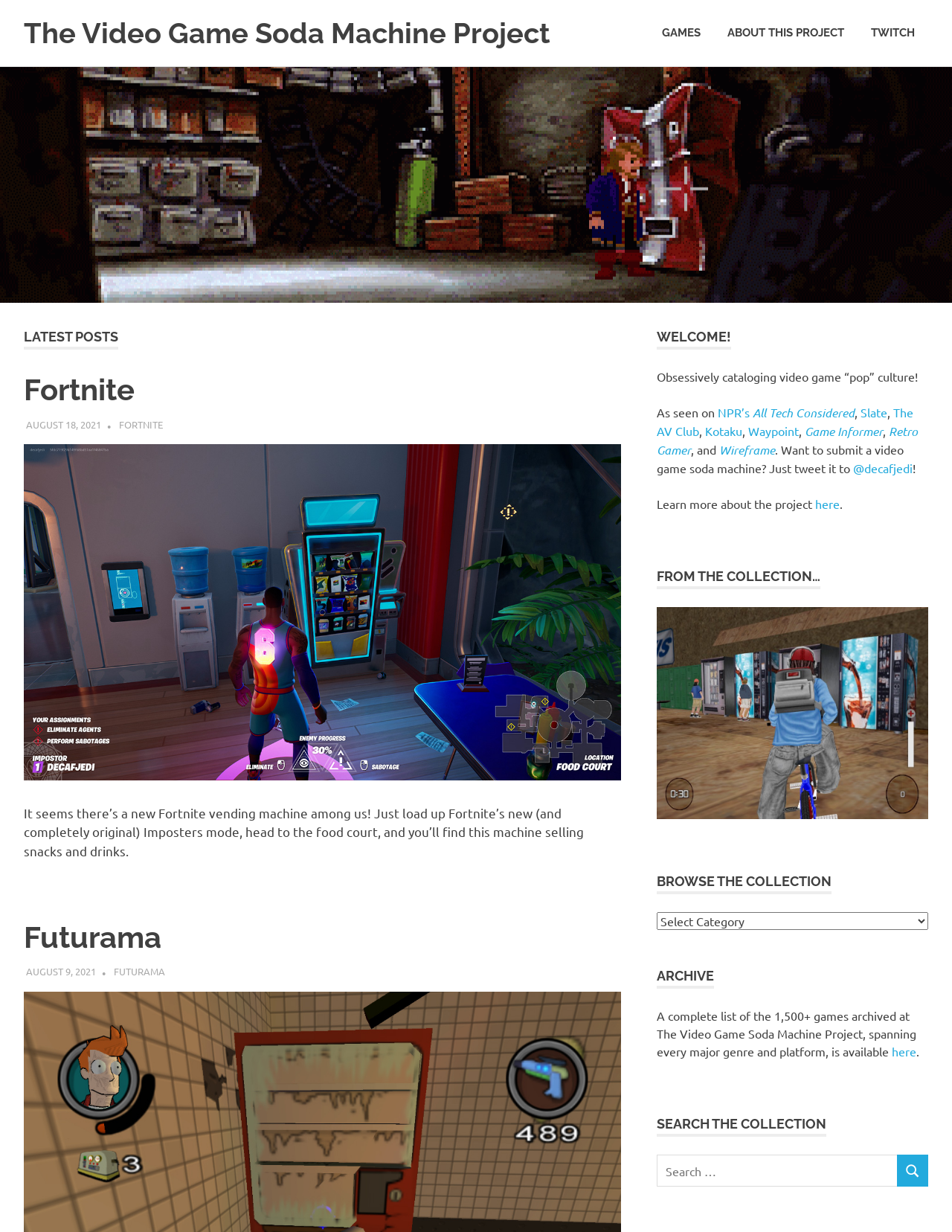Locate the bounding box coordinates of the element you need to click to accomplish the task described by this instruction: "Browse the collection".

[0.69, 0.741, 0.975, 0.755]